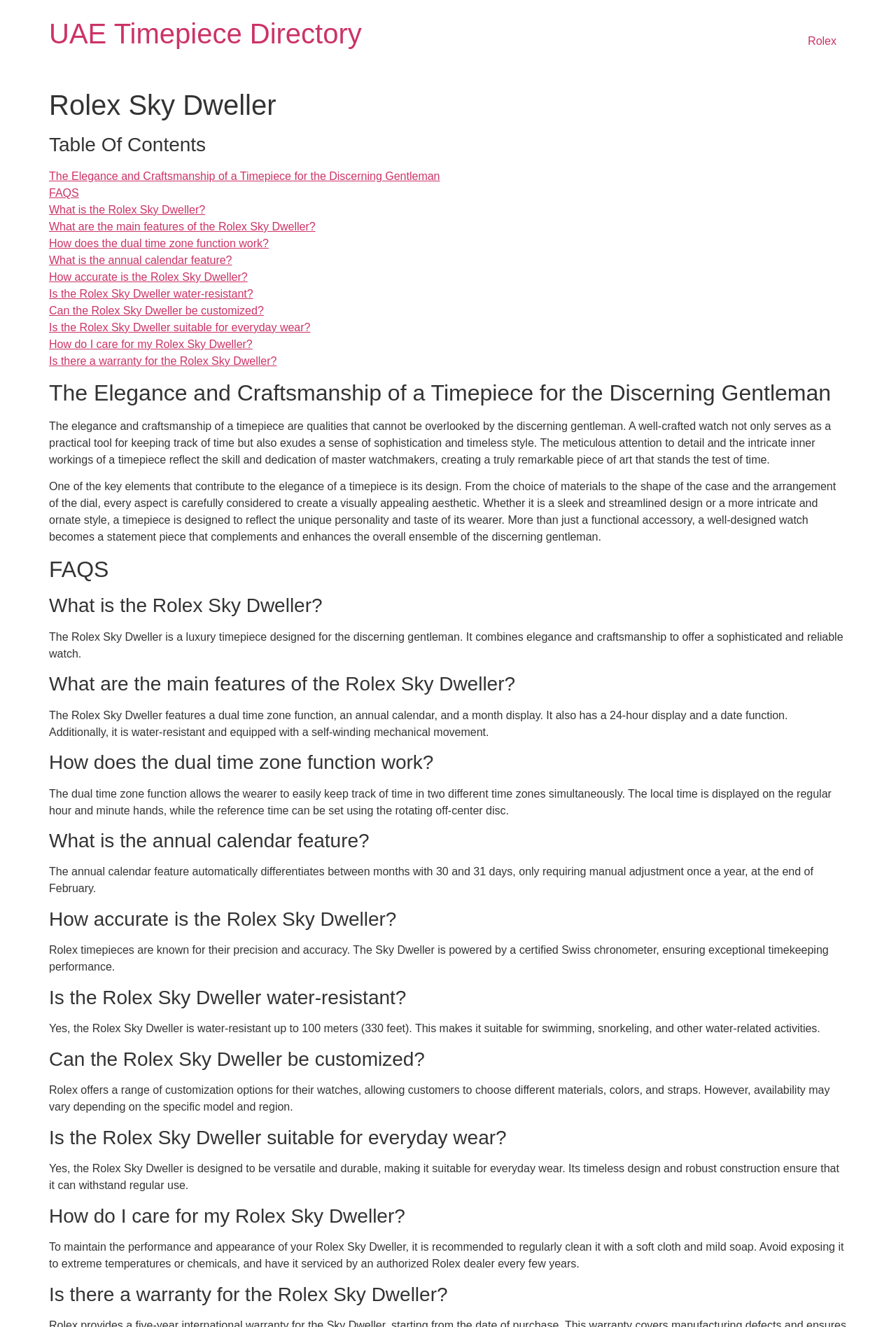With reference to the screenshot, provide a detailed response to the question below:
What is the purpose of the annual calendar feature?

The annual calendar feature of the Rolex Sky Dweller automatically differentiates between months with 30 and 31 days, only requiring manual adjustment once a year, at the end of February.